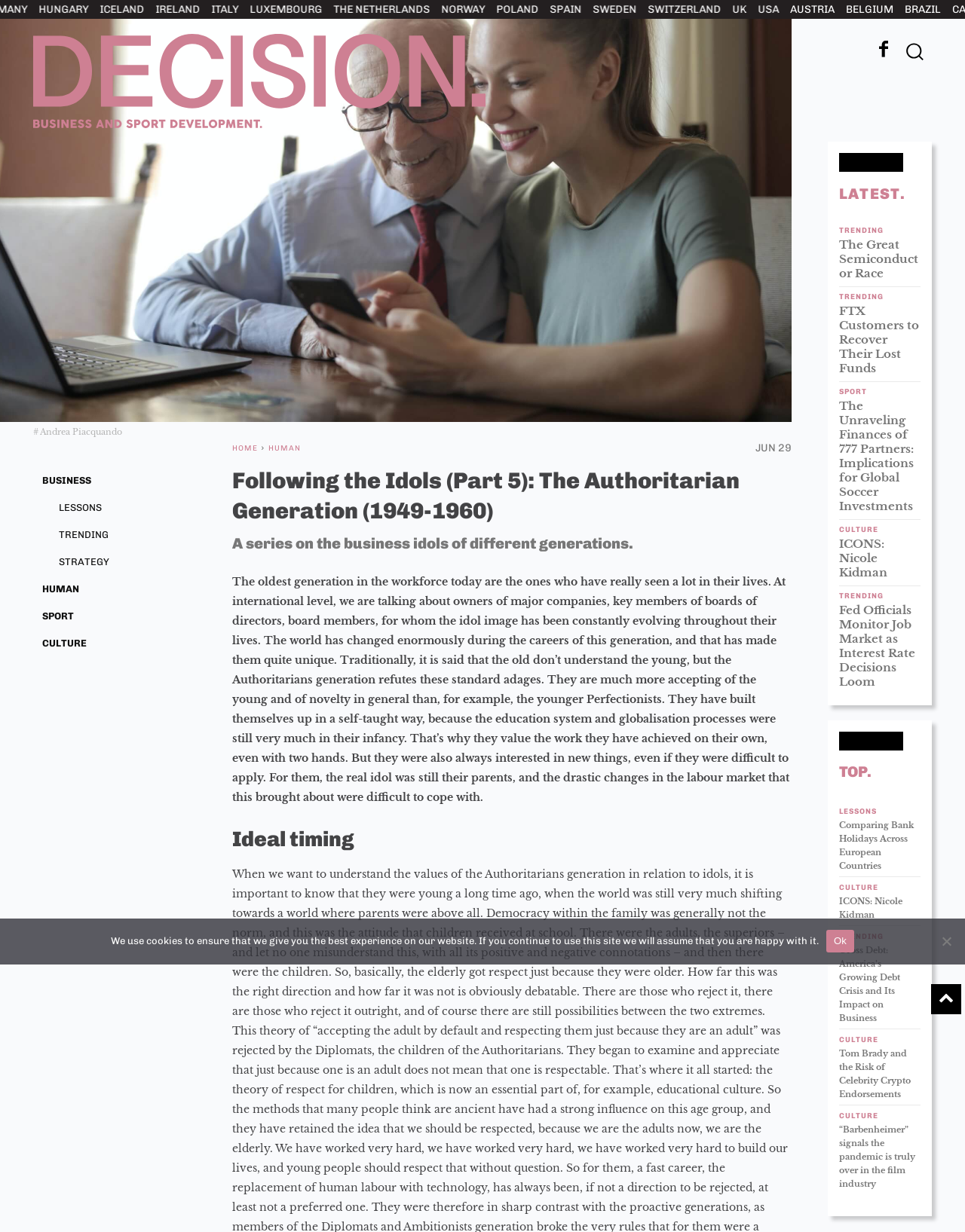Indicate the bounding box coordinates of the element that needs to be clicked to satisfy the following instruction: "Read the article 'Following the Idols (Part 5): The Authoritarian Generation (1949-1960)'". The coordinates should be four float numbers between 0 and 1, i.e., [left, top, right, bottom].

[0.24, 0.378, 0.82, 0.427]